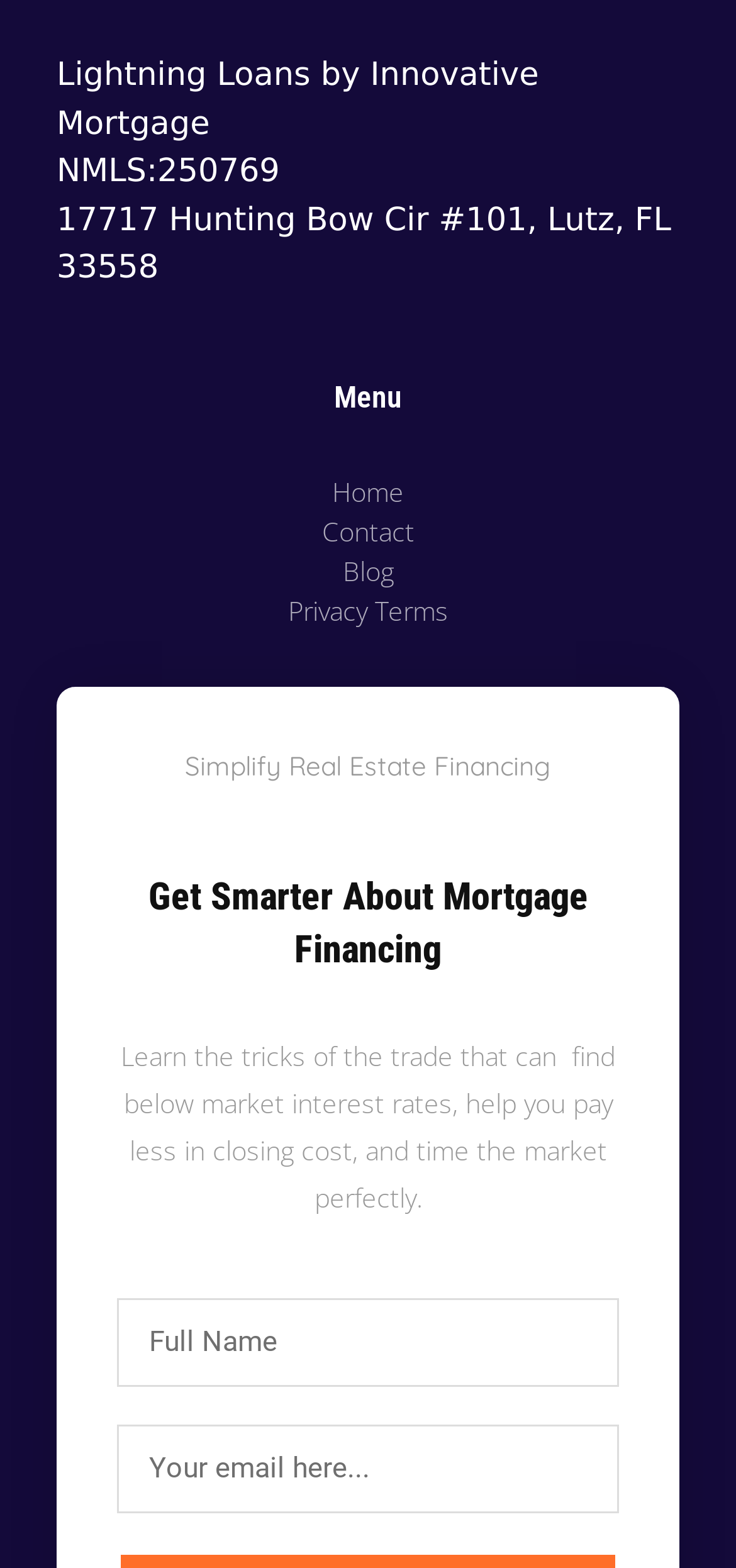What is the theme of the webpage?
Can you offer a detailed and complete answer to this question?

I inferred the theme of the webpage by looking at the overall content and structure of the webpage, which suggests that it is related to mortgage financing and real estate services.